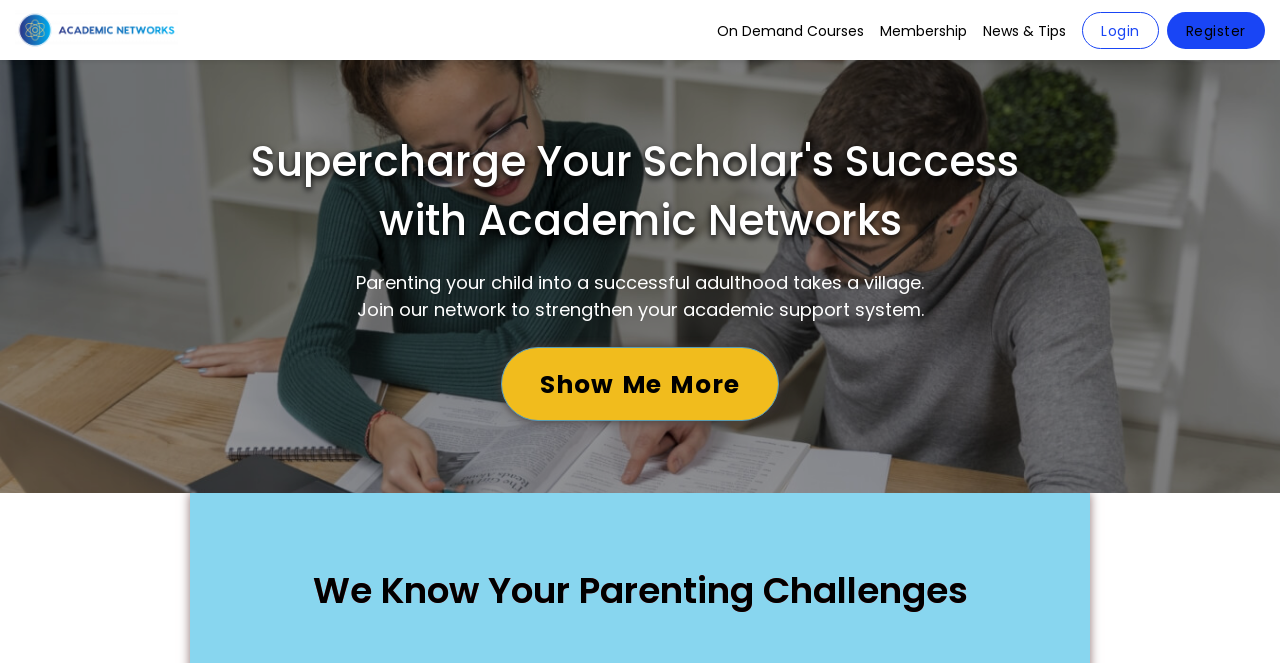What is the challenge being addressed on this website?
Refer to the image and provide a concise answer in one word or phrase.

Parenting challenges